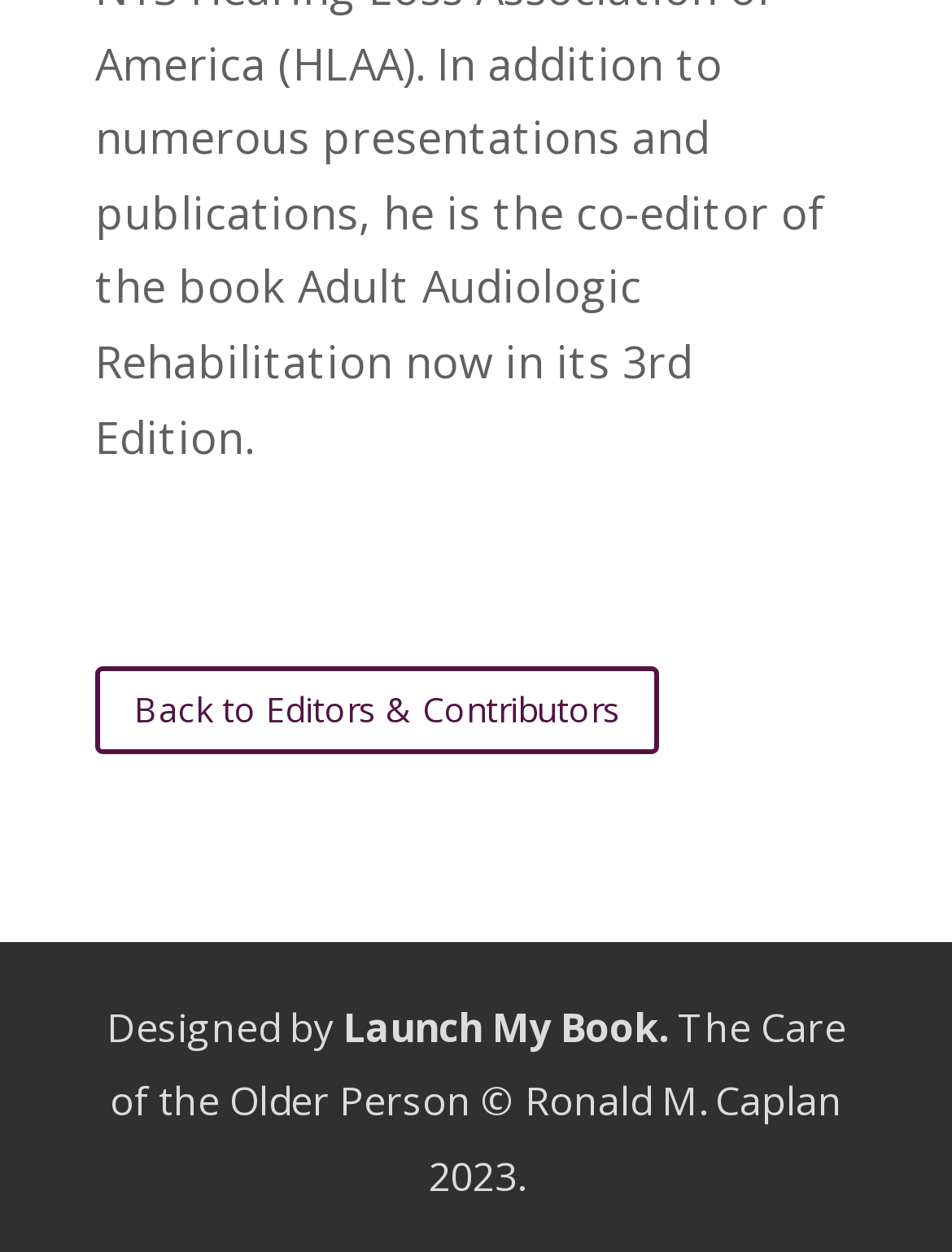Predict the bounding box coordinates of the UI element that matches this description: "Launch My Book.". The coordinates should be in the format [left, top, right, bottom] with each value between 0 and 1.

[0.36, 0.799, 0.712, 0.842]